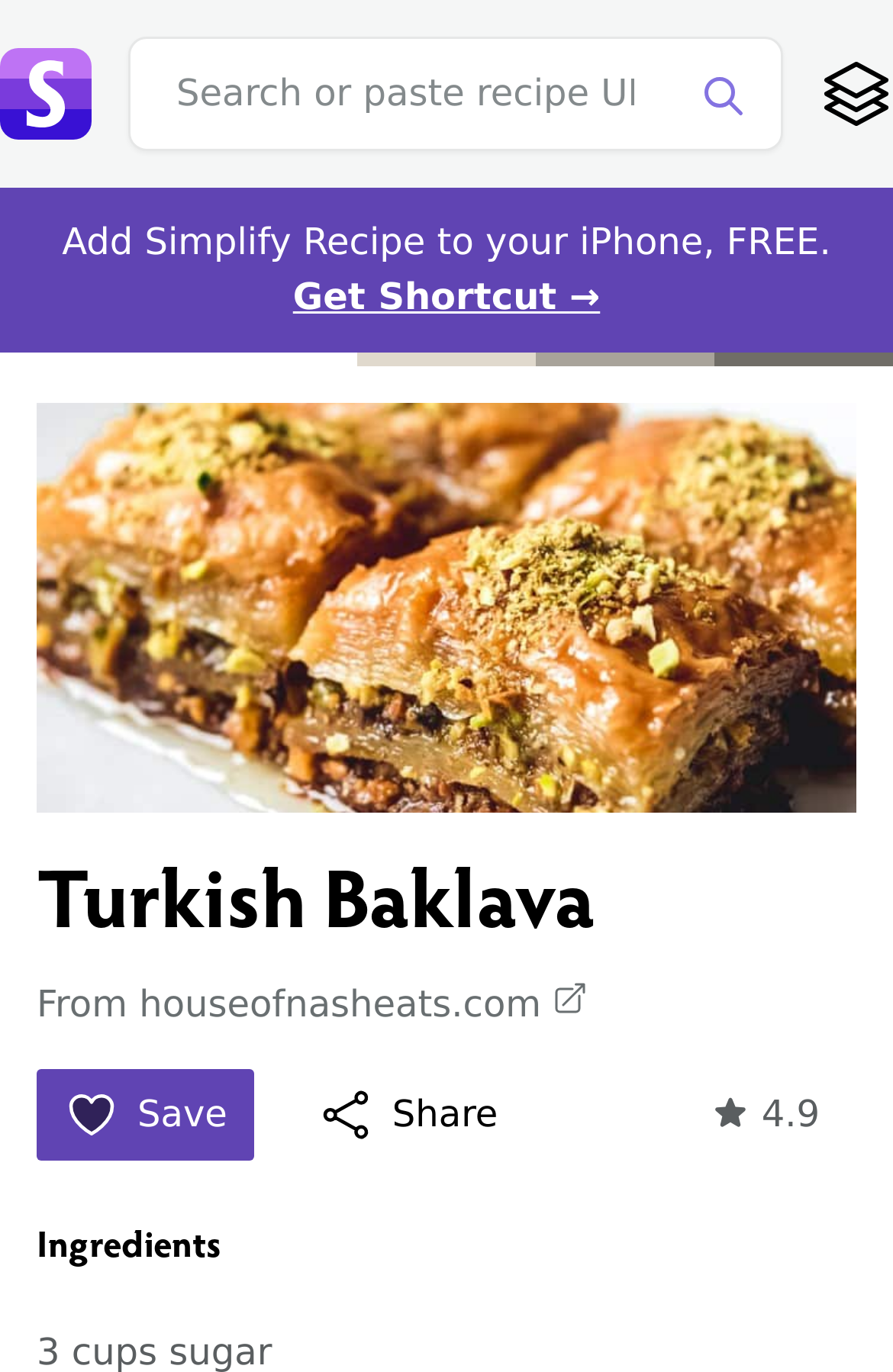What is the purpose of the search box?
Give a comprehensive and detailed explanation for the question.

The search box is located at the top of the webpage, and it has a placeholder text 'Search or paste recipe URL...'. This suggests that the user can input a recipe URL or search for a recipe, implying that the webpage is a recipe aggregator or converter.